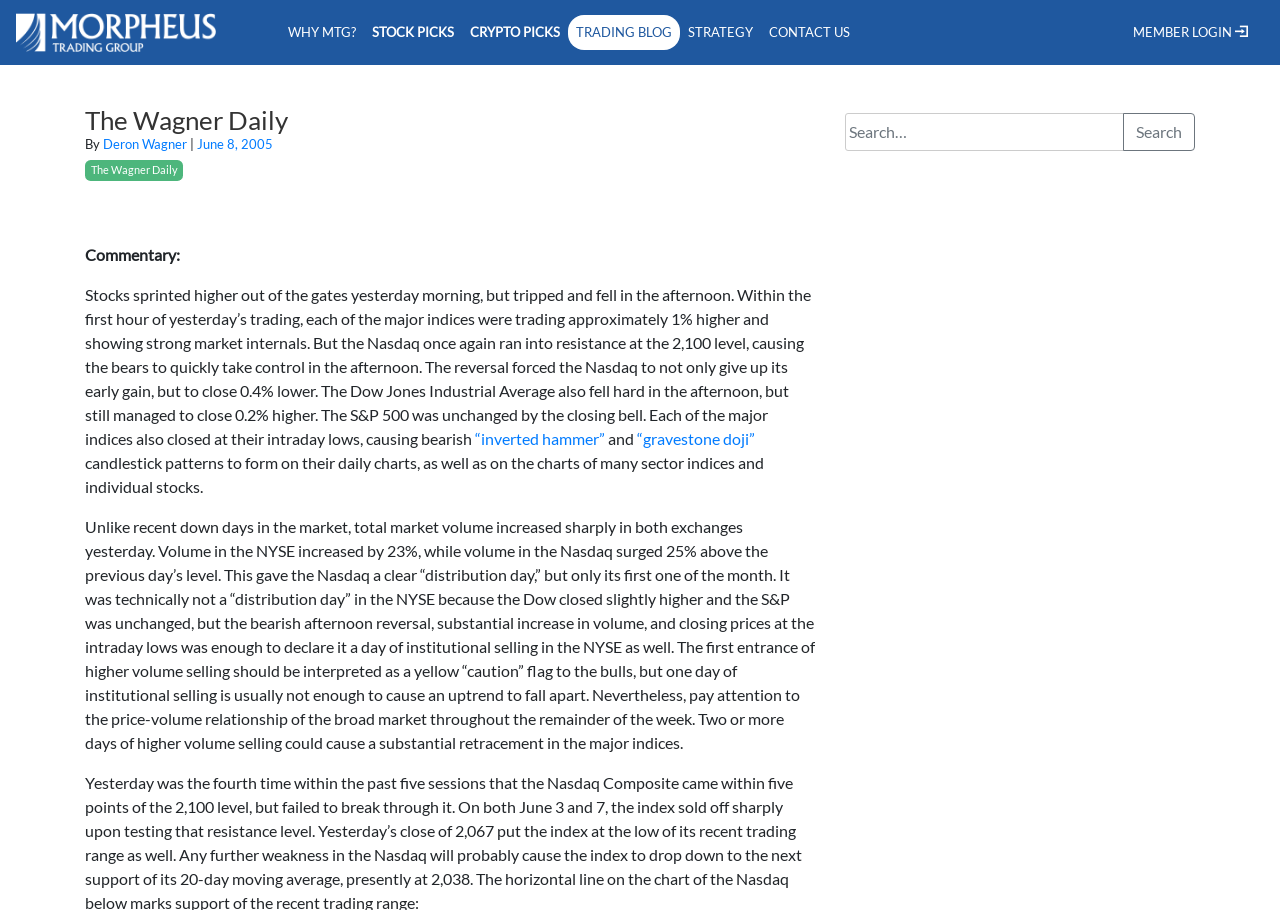Provide a single word or phrase answer to the question: 
What is the author of the article?

Deron Wagner